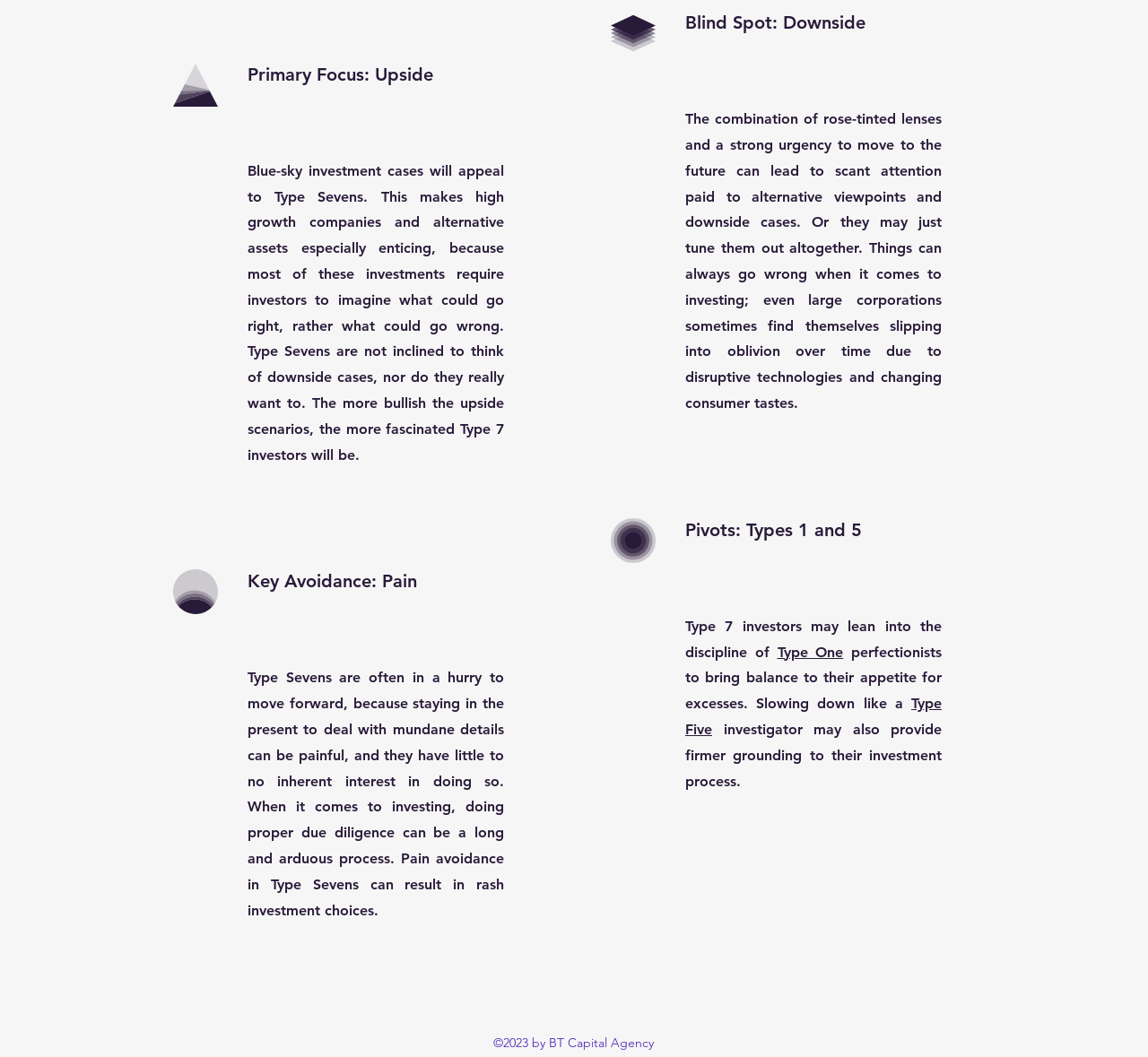Provide your answer in one word or a succinct phrase for the question: 
What is the blind spot of Type Sevens?

Downside